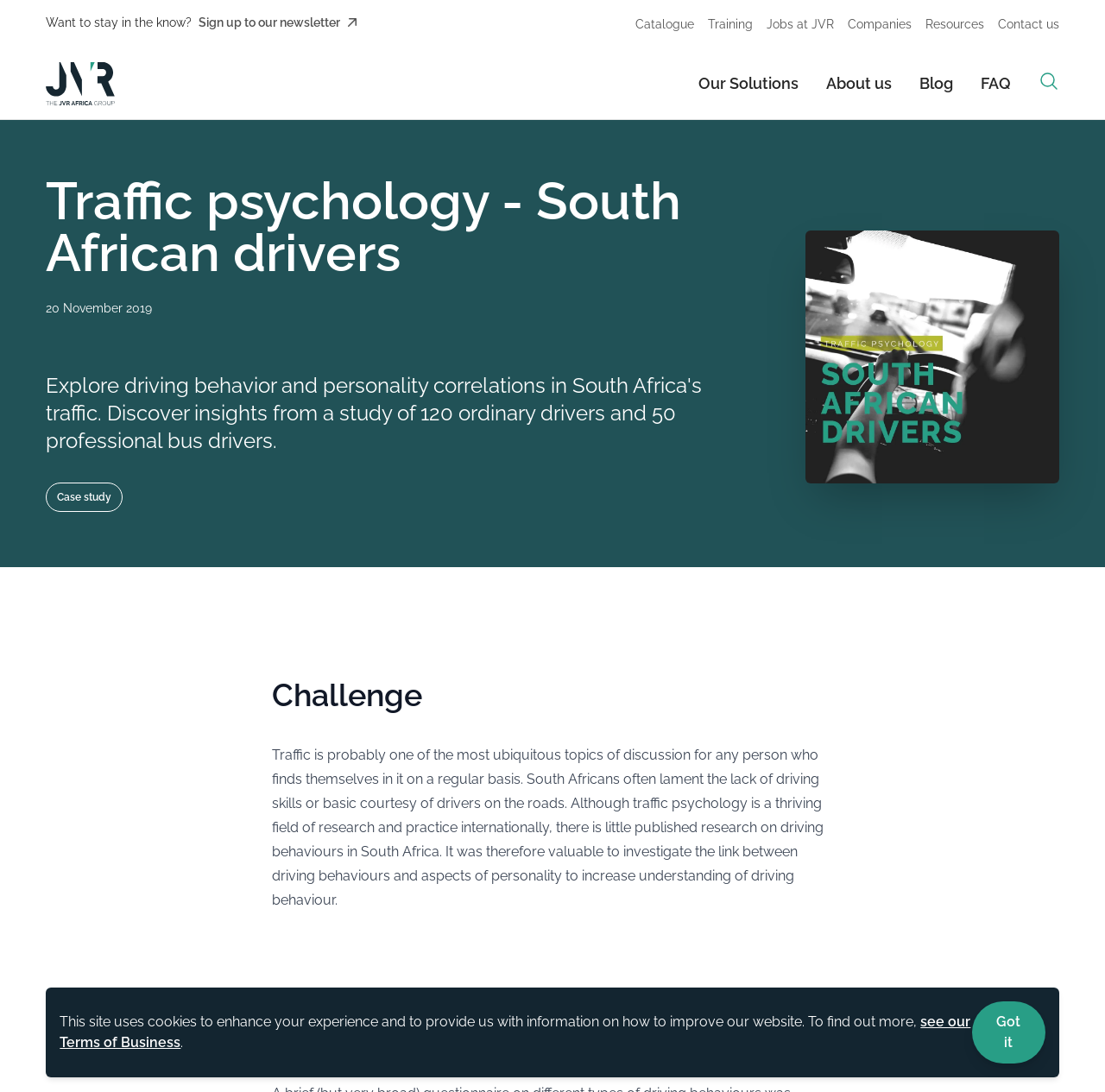Identify the bounding box coordinates of the region I need to click to complete this instruction: "Search for something".

[0.94, 0.064, 0.958, 0.083]